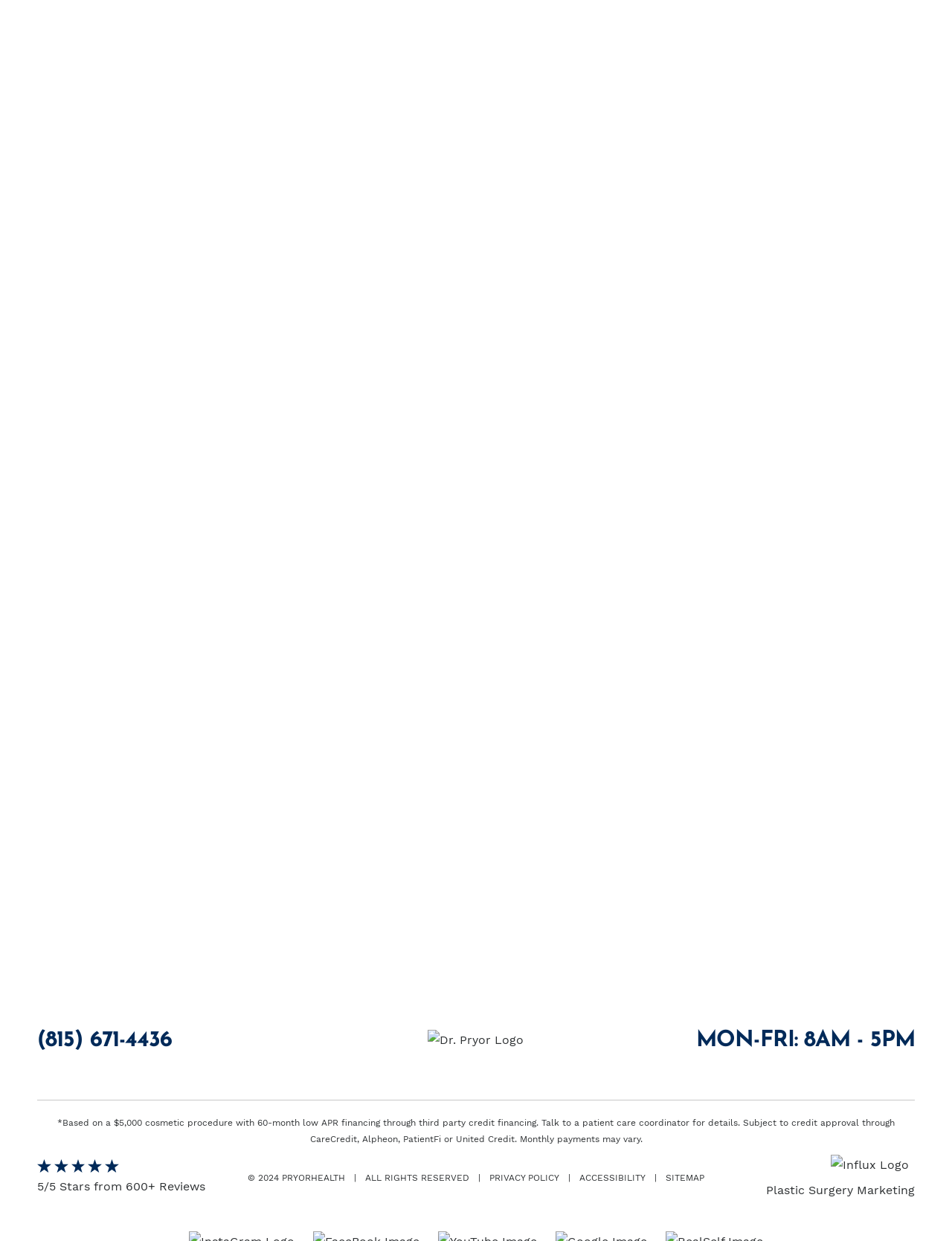Give a concise answer of one word or phrase to the question: 
What is the phone number of the ROCKFORD, IL location?

(815) 671-4284